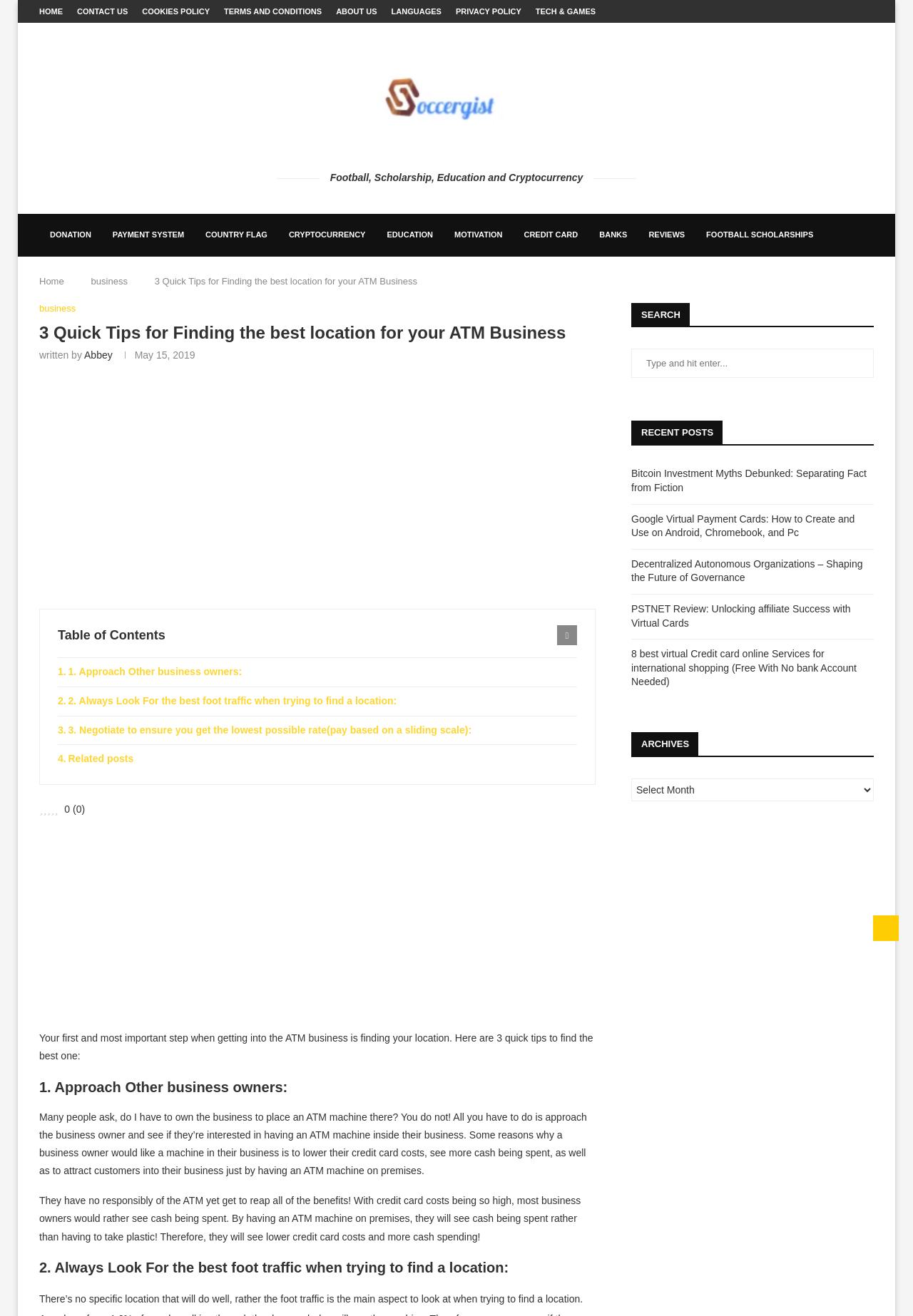Locate the bounding box coordinates of the item that should be clicked to fulfill the instruction: "Click on the 'HOME' link".

[0.043, 0.0, 0.069, 0.017]